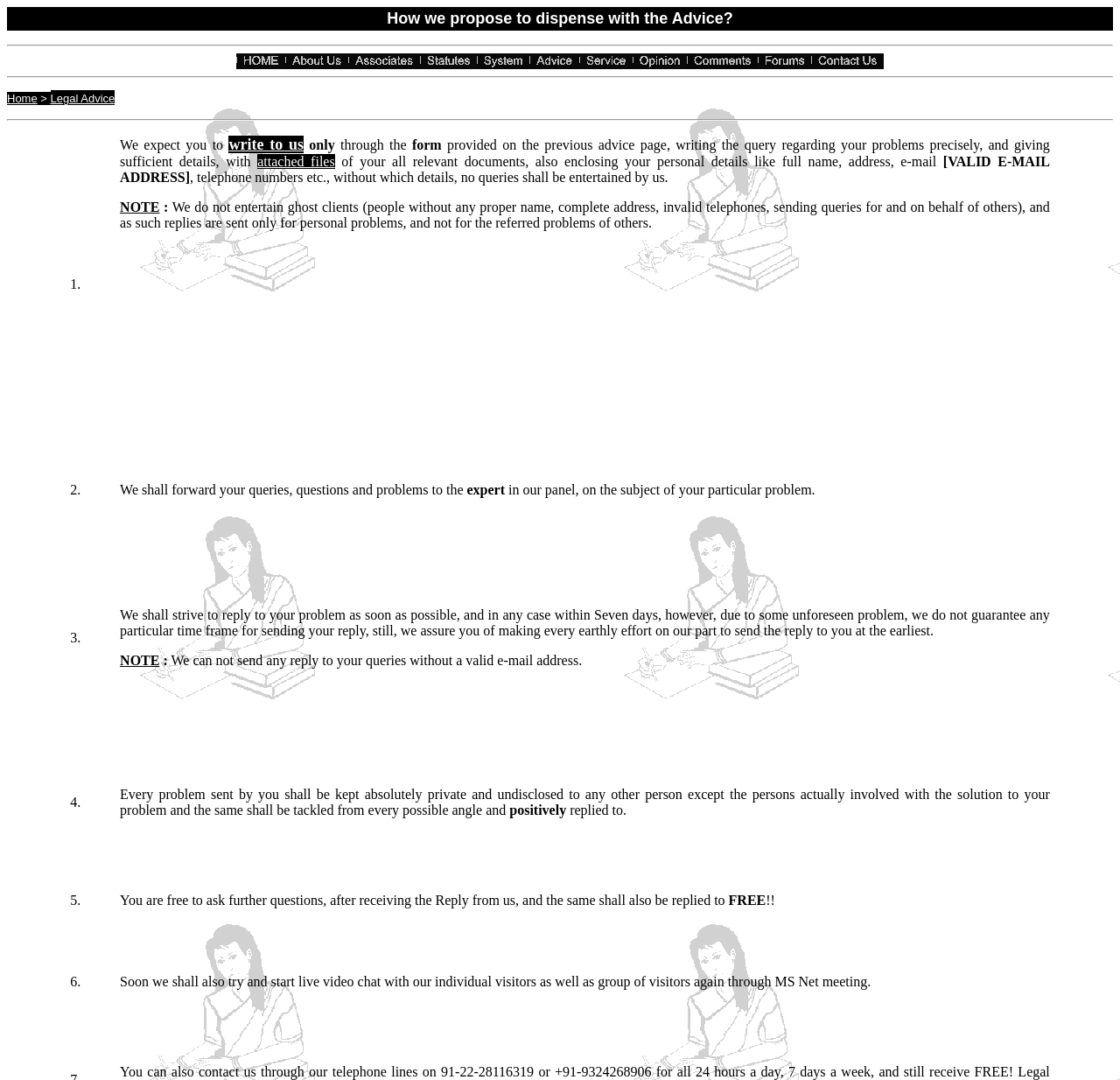Please predict the bounding box coordinates of the element's region where a click is necessary to complete the following instruction: "Click on the Advice link". The coordinates should be represented by four float numbers between 0 and 1, i.e., [left, top, right, bottom].

[0.473, 0.053, 0.517, 0.066]